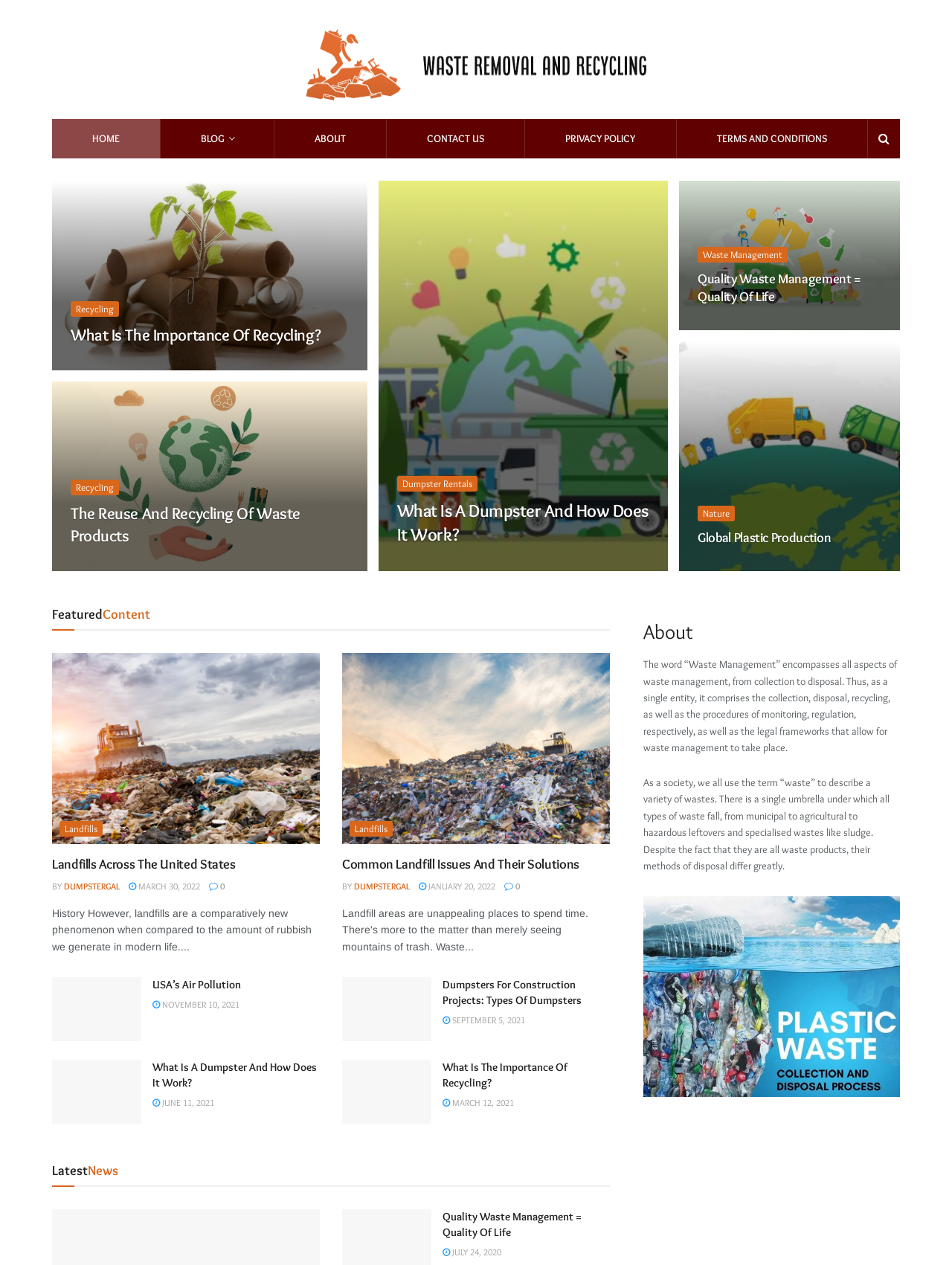Please determine the bounding box coordinates of the element to click in order to execute the following instruction: "Click on the 'HOME' link". The coordinates should be four float numbers between 0 and 1, specified as [left, top, right, bottom].

[0.055, 0.094, 0.168, 0.125]